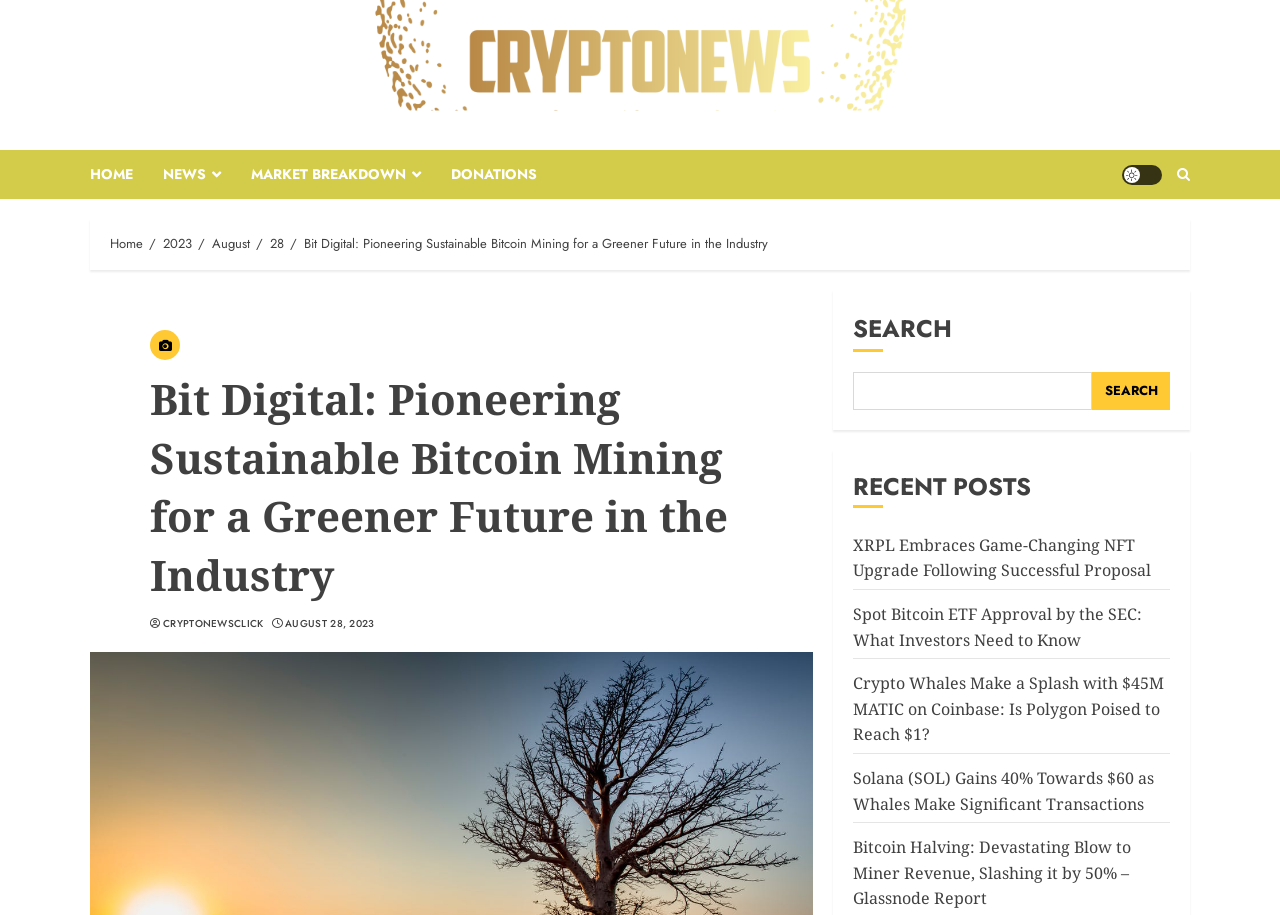Provide the bounding box coordinates of the HTML element described as: "Donations". The bounding box coordinates should be four float numbers between 0 and 1, i.e., [left, top, right, bottom].

[0.352, 0.164, 0.42, 0.217]